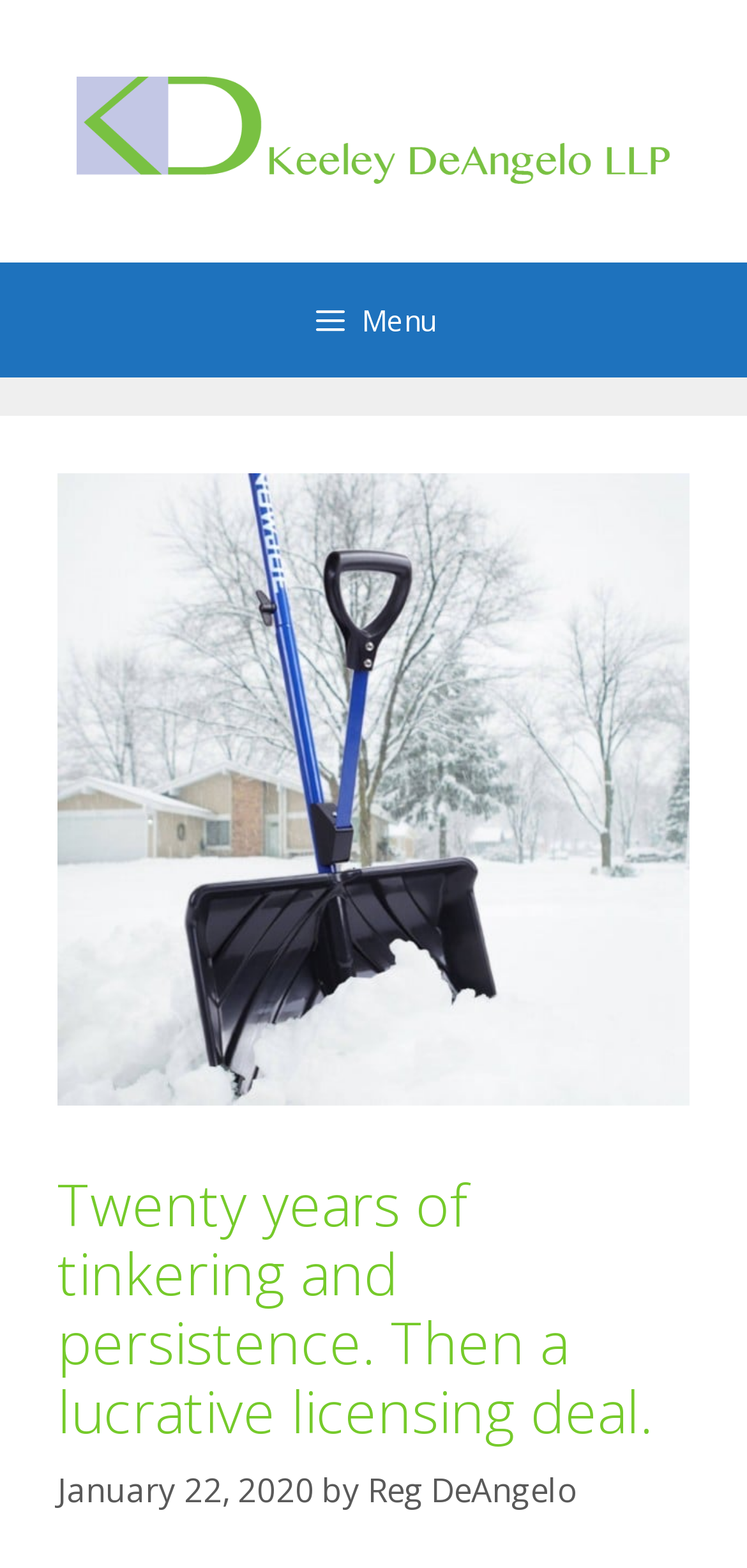Observe the image and answer the following question in detail: What is the date of the article?

I found the answer by looking at the time element within the header, which contains a static text element with the date 'January 22, 2020'.